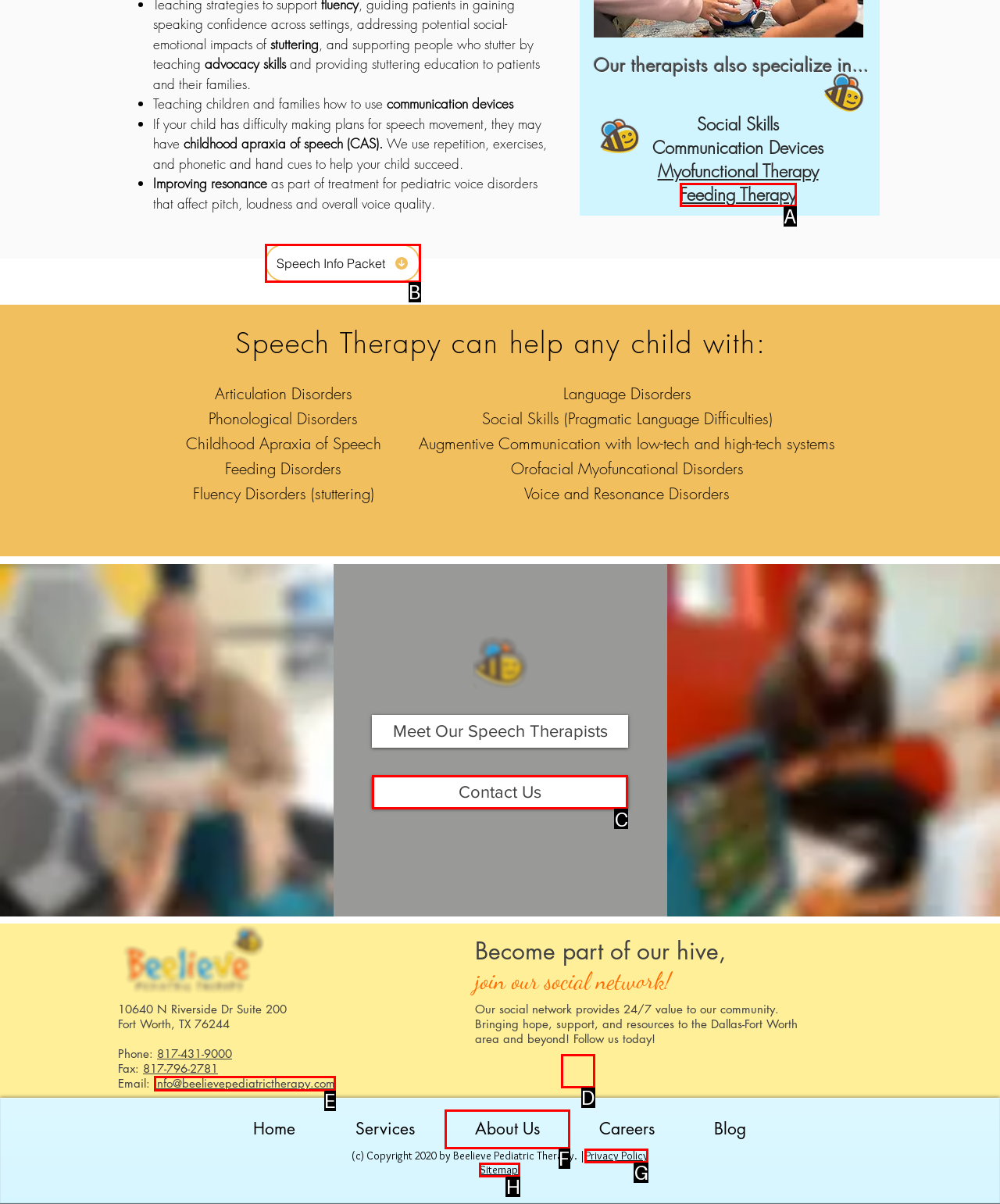Determine which HTML element should be clicked for this task: Contact Us
Provide the option's letter from the available choices.

C